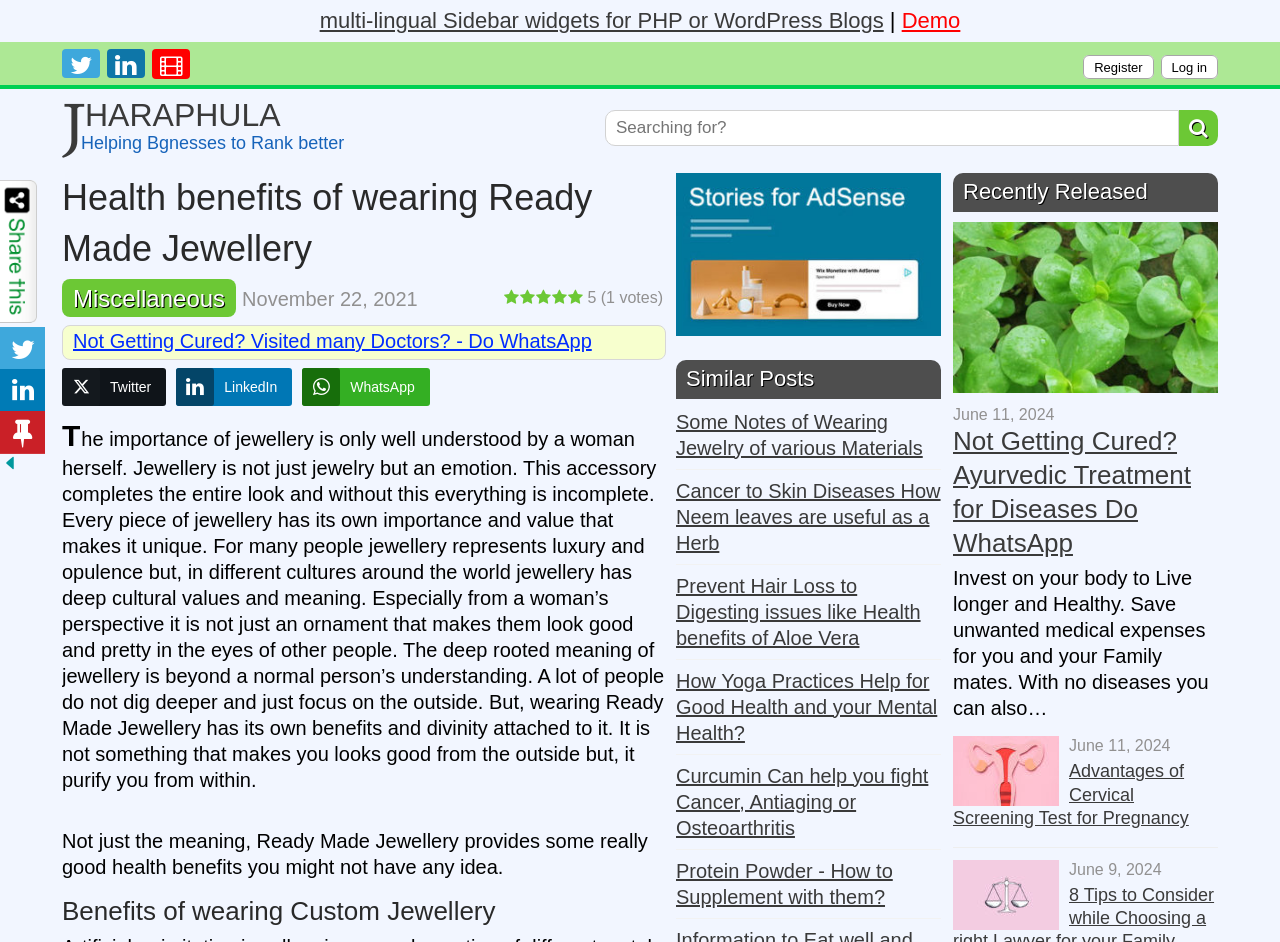Generate a thorough description of the webpage.

The webpage is about the health benefits of wearing ready-made jewelry. At the top, there is a header section with a title "Health benefits of wearing Ready Made Jewellery" and a search bar with a button. Below the header, there are several links to other articles and a section with social media sharing buttons.

The main content of the webpage is a long article that discusses the importance of jewelry and its cultural significance. The article explains that jewelry is not just a luxury item but has deep cultural values and meaning. It also highlights the benefits of wearing ready-made jewelry, which goes beyond just making one look good from the outside.

Below the article, there are several sections with links to similar posts, including "Benefits of wearing Custom Jewellery" and "Recently Released" articles. These sections contain multiple links to other articles on the website.

On the right-hand side of the webpage, there is a sidebar with multiple links to other articles and widgets, including a section with social media links and a "Register" and "Log in" button.

There are also several images on the webpage, including a few icons and a larger image associated with one of the articles. Overall, the webpage has a cluttered layout with multiple sections and links, but the main content is focused on the article about the health benefits of wearing ready-made jewelry.